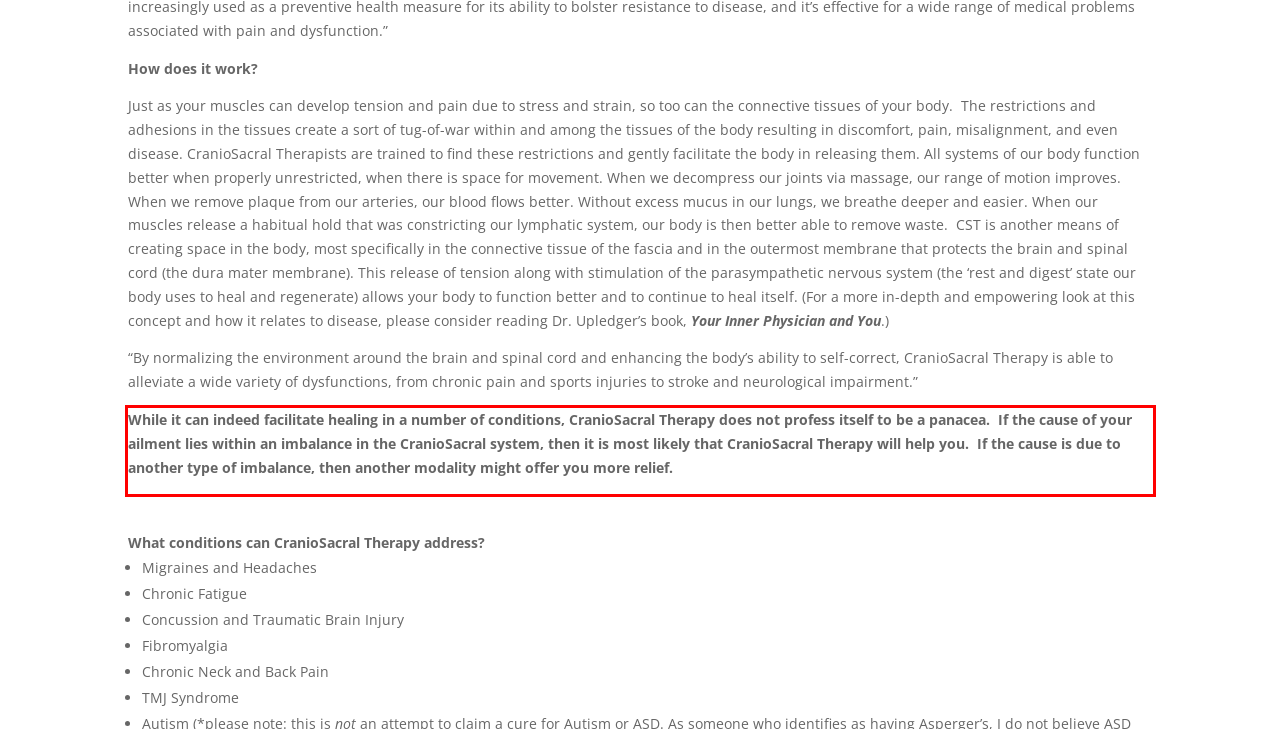Please extract the text content from the UI element enclosed by the red rectangle in the screenshot.

While it can indeed facilitate healing in a number of conditions, CranioSacral Therapy does not profess itself to be a panacea. If the cause of your ailment lies within an imbalance in the CranioSacral system, then it is most likely that CranioSacral Therapy will help you. If the cause is due to another type of imbalance, then another modality might offer you more relief.